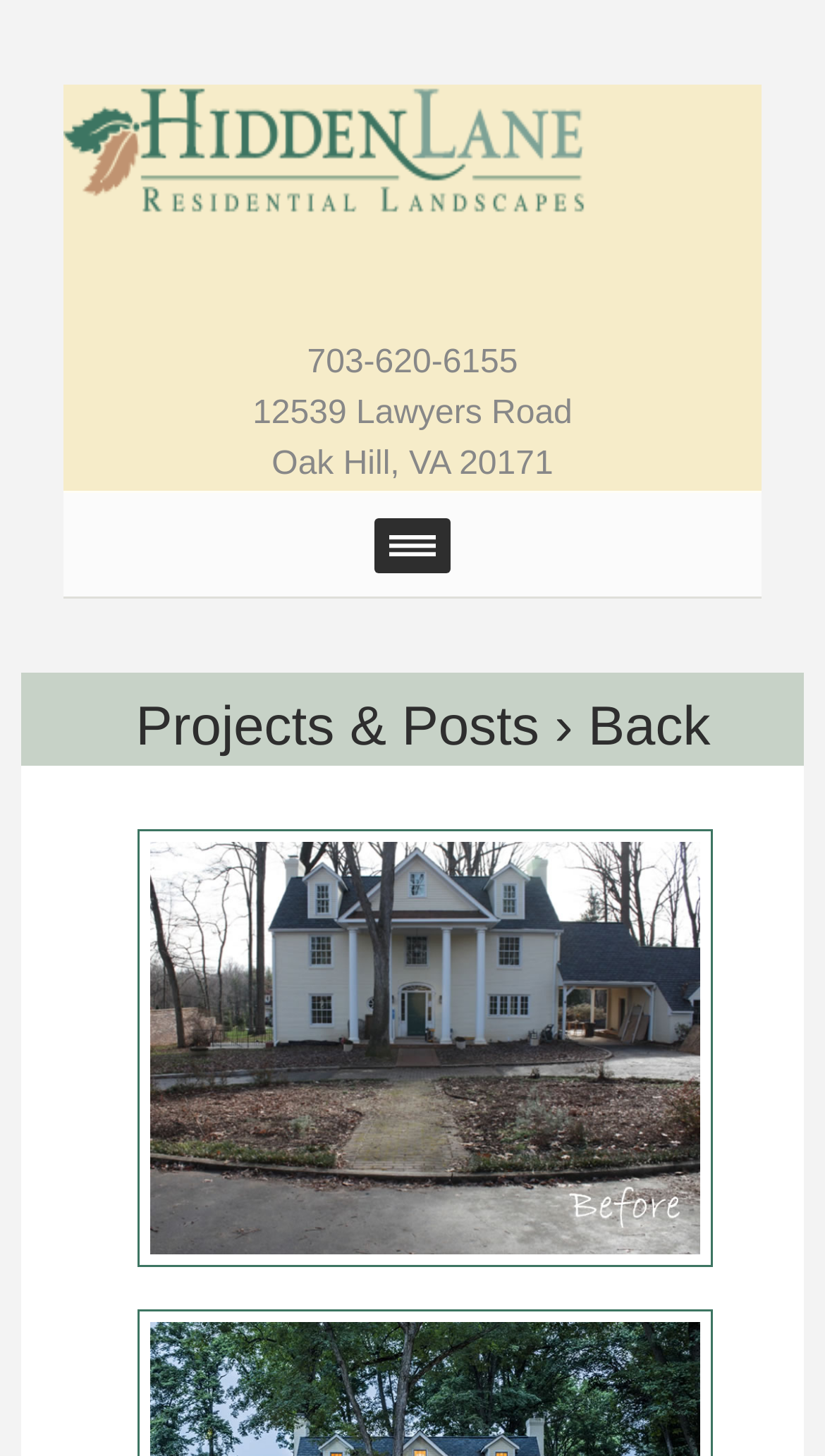What is the text of the webpage's headline?

Projects & Posts › Back